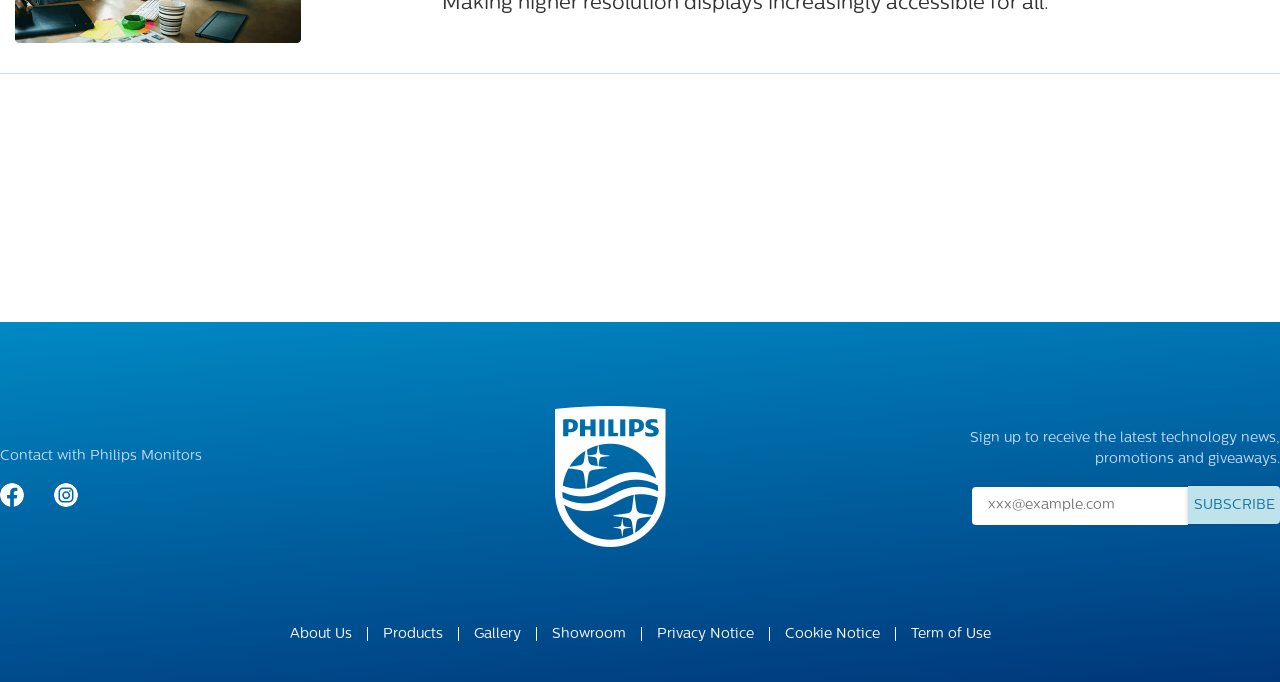Please identify the bounding box coordinates of the clickable region that I should interact with to perform the following instruction: "Visit the Gallery". The coordinates should be expressed as four float numbers between 0 and 1, i.e., [left, top, right, bottom].

[0.37, 0.92, 0.407, 0.942]